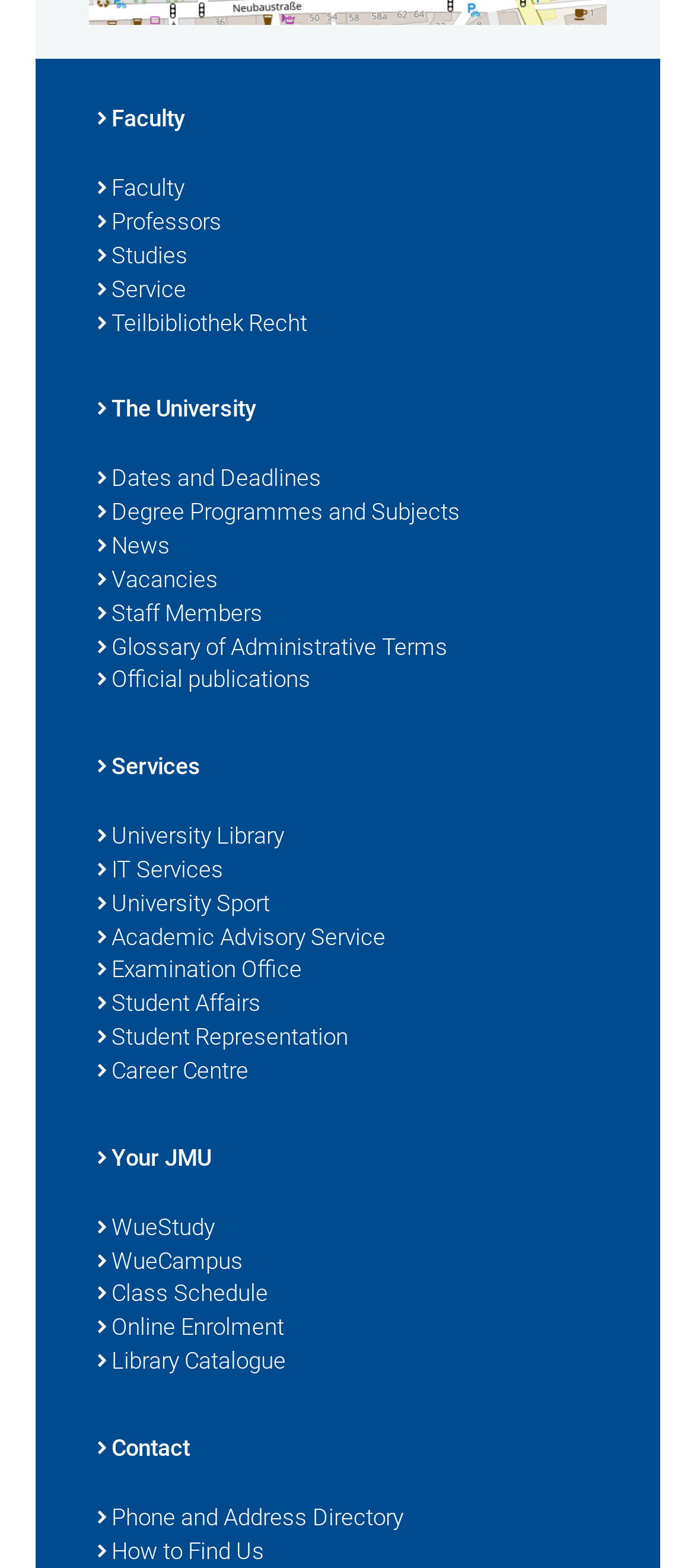From the element description Academic Advisory Service, predict the bounding box coordinates of the UI element. The coordinates must be specified in the format (top-left x, top-left y, bottom-right x, bottom-right y) and should be within the 0 to 1 range.

[0.14, 0.588, 0.86, 0.609]